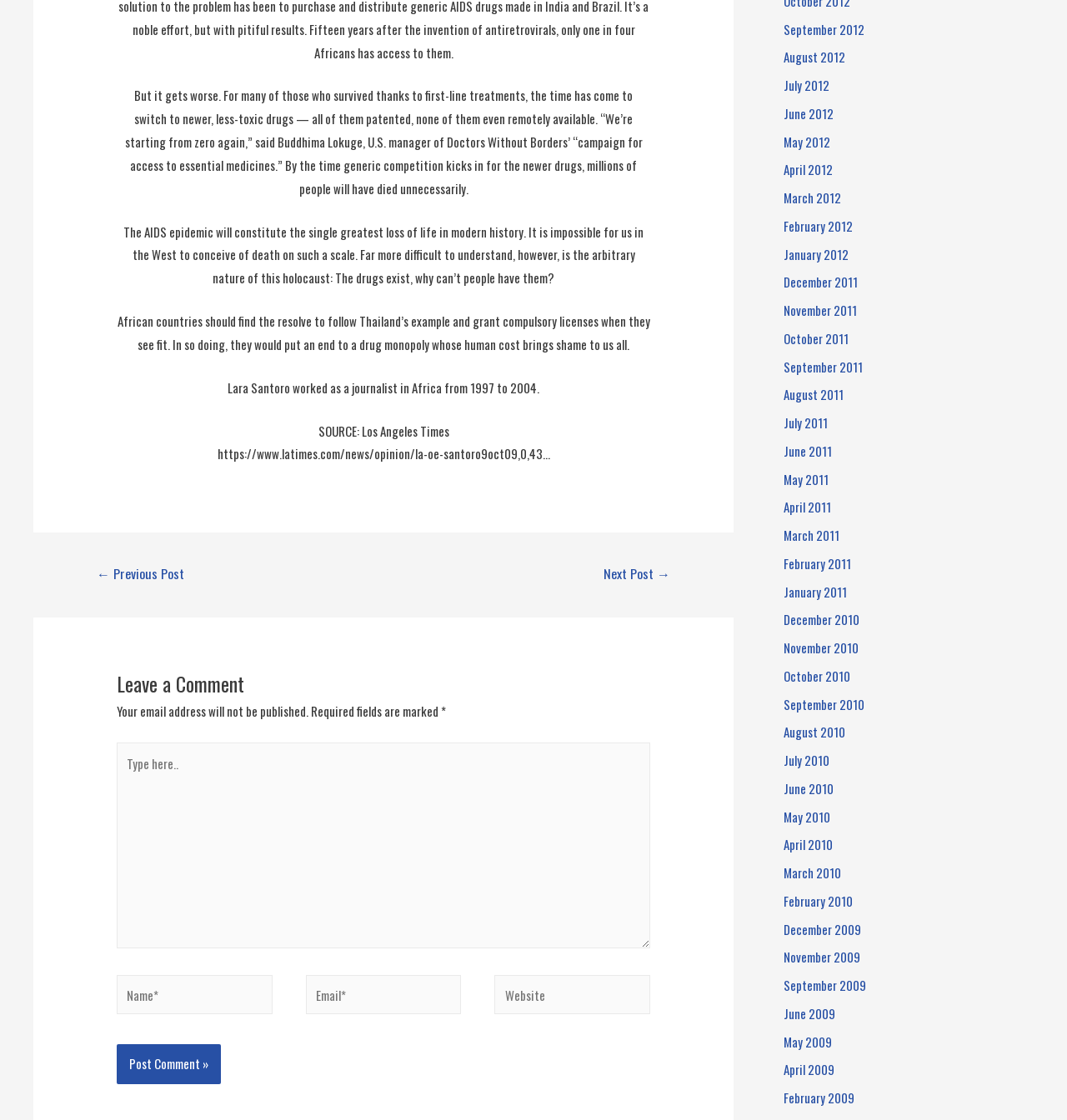Please identify the bounding box coordinates of the clickable element to fulfill the following instruction: "Click the 'September 2012' link". The coordinates should be four float numbers between 0 and 1, i.e., [left, top, right, bottom].

[0.734, 0.017, 0.81, 0.034]